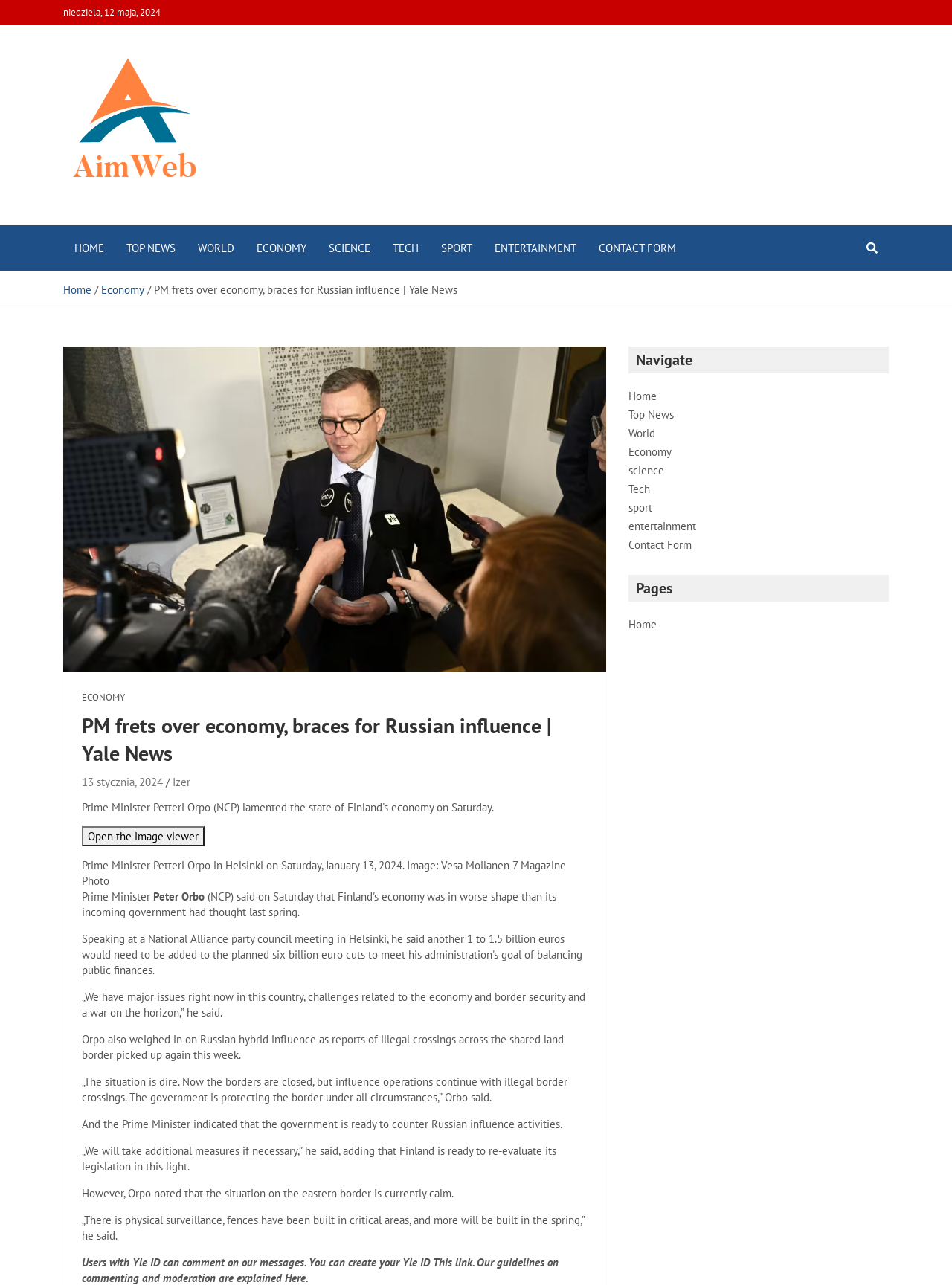Refer to the screenshot and give an in-depth answer to this question: Who is the Prime Minister mentioned in the article?

I found the name of the Prime Minister by reading the article, where it quotes him saying 'We have major issues right now in this country...'. The article also mentions his name in the sentence 'Prime Minister Petteri Orpo in Helsinki on Saturday, January 13, 2024.'.